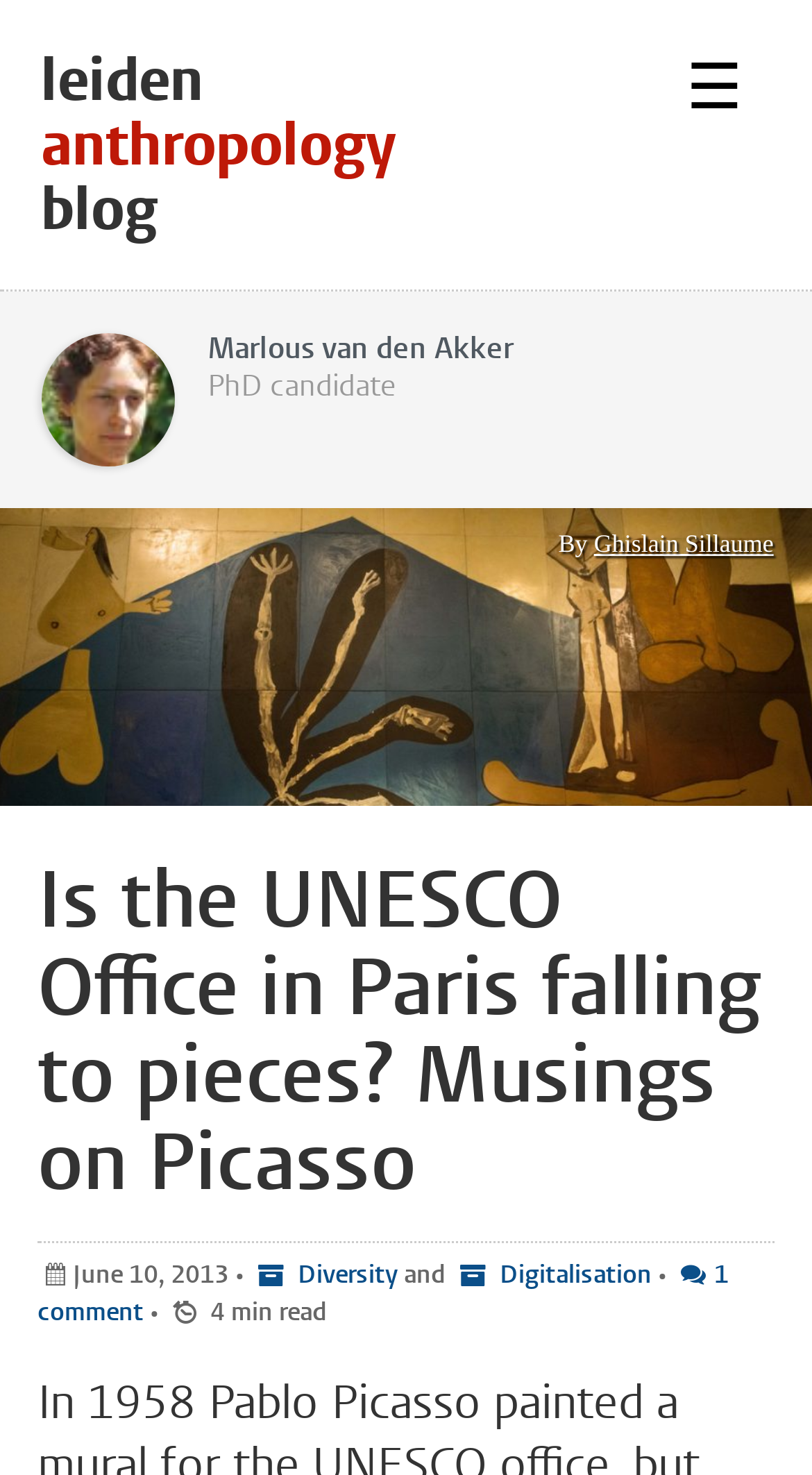Summarize the webpage with a detailed and informative caption.

The webpage appears to be a blog post titled "Is the UNESCO Office in Paris falling to pieces? Musings on Picasso" by Marlous van den Akker, a PhD candidate. At the top left of the page, there is a heading that reads "leiden anthropology blog" with a link to the blog's homepage. Next to it, on the top right, there is a static text element displaying a hamburger menu icon (☰).

Below the heading, there is a figure element containing an image of Marlous van den Akker, accompanied by a heading with her name. Underneath, there is a static text element indicating her position as a PhD candidate.

The main content of the blog post is headed by a title "Is the UNESCO Office in Paris falling to pieces? Musings on Picasso" which takes up most of the width of the page. Below the title, there is a time element displaying the date "June 10, 2013". To the right of the date, there are several links and static text elements, including "•" separators, which appear to be categorizing the post under "Diversity" and "Digitalisation". There is also a link to comments, indicating that there is one comment on the post.

At the bottom of the page, there is a static text element indicating that the post takes approximately 4 minutes to read.